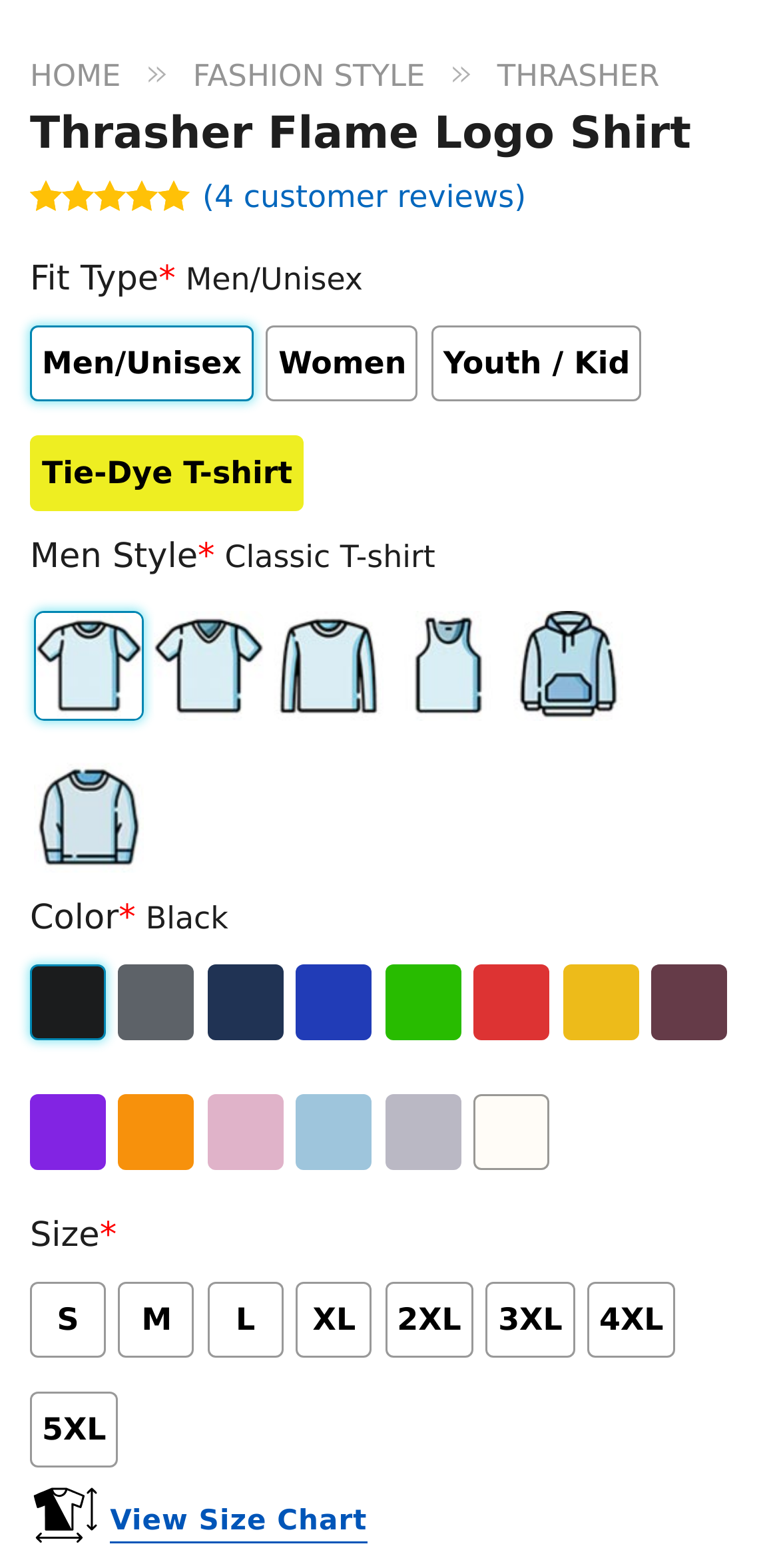Return the bounding box coordinates of the UI element that corresponds to this description: "Prime Media Consulting LLC". The coordinates must be given as four float numbers in the range of 0 and 1, [left, top, right, bottom].

None